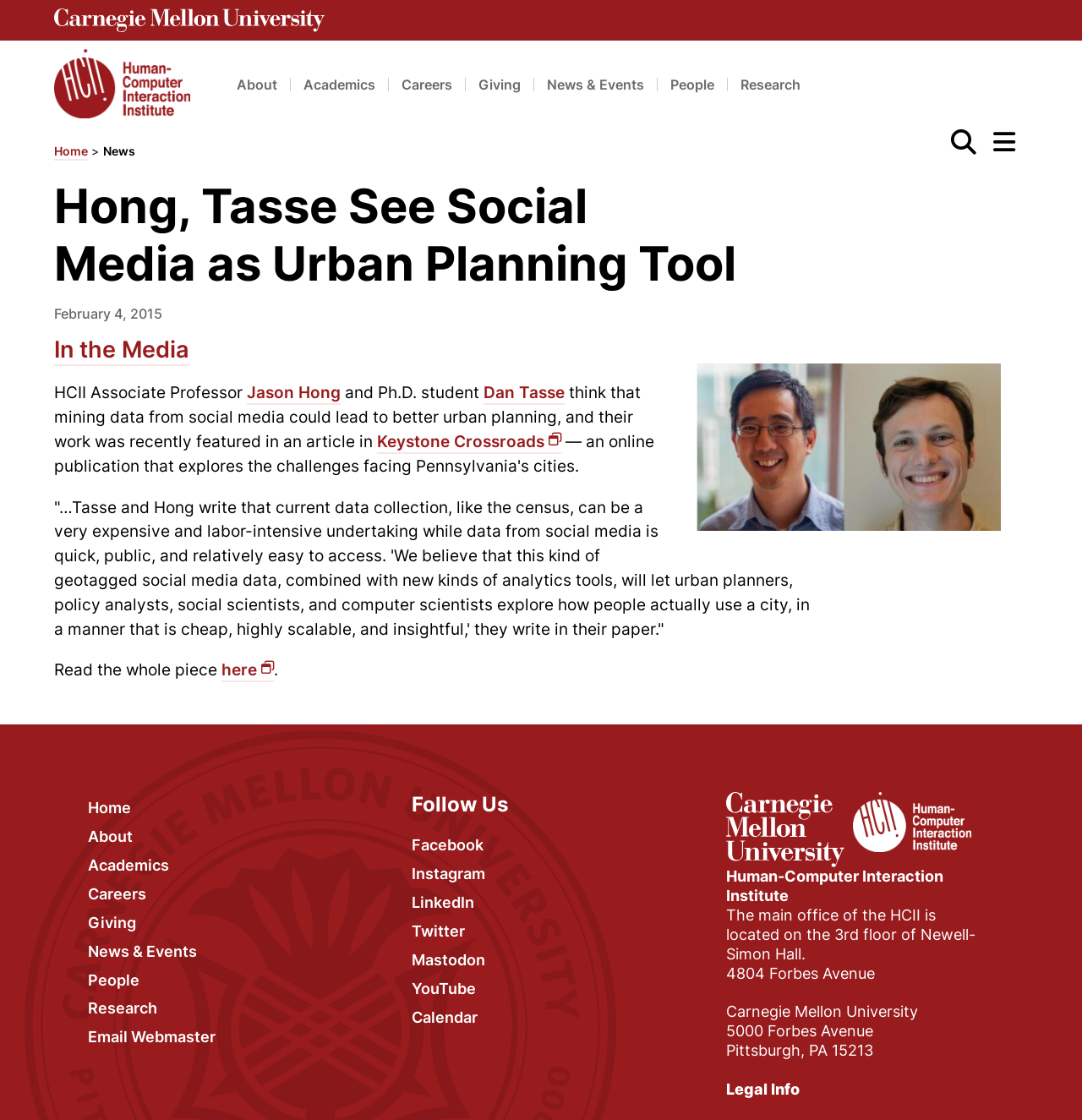Identify the coordinates of the bounding box for the element that must be clicked to accomplish the instruction: "Follow HCII on Facebook".

[0.381, 0.746, 0.447, 0.765]